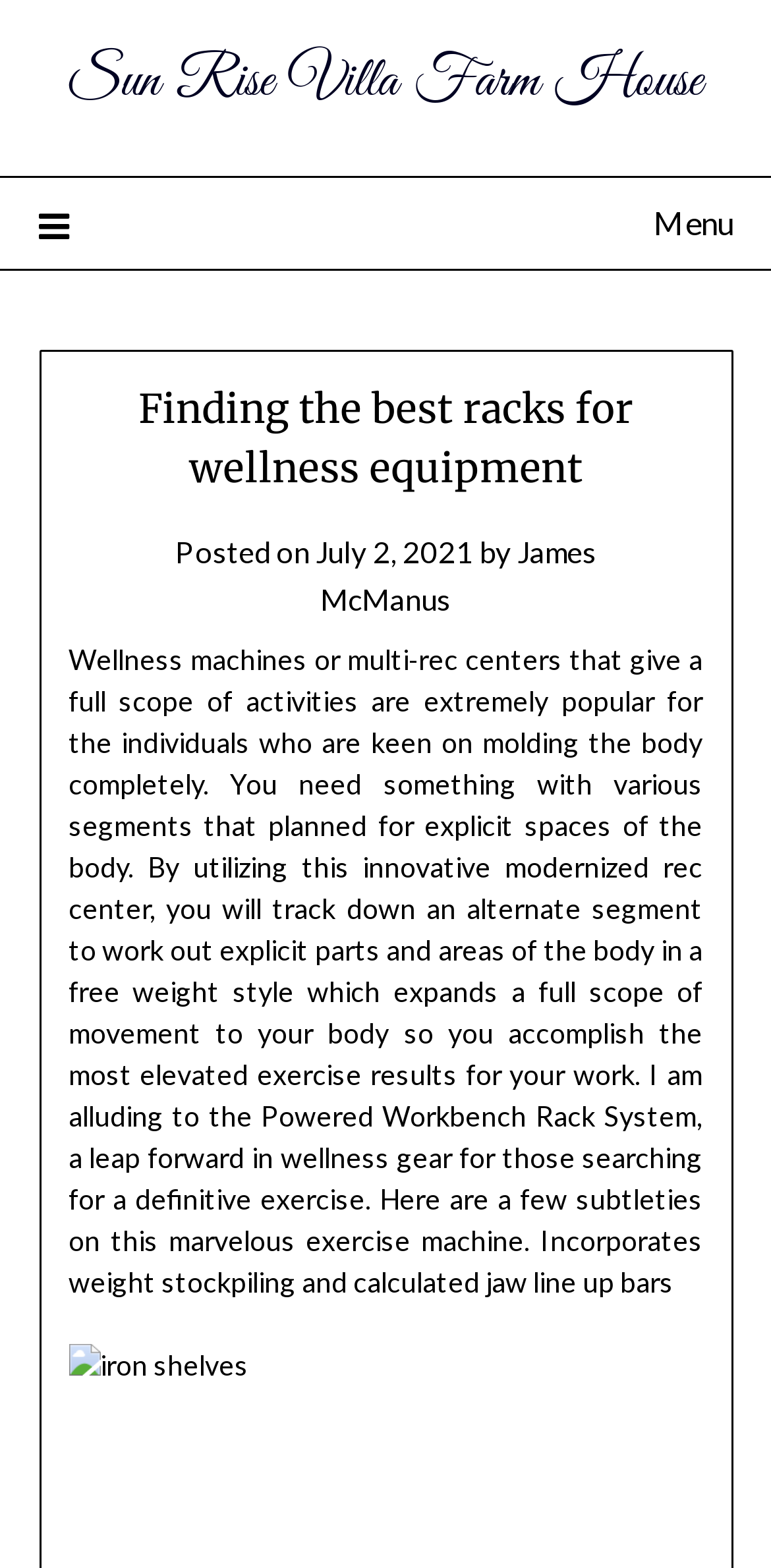What is the date of the article?
Please ensure your answer is as detailed and informative as possible.

I found the answer by looking at the text 'Posted on' followed by a link 'July 2, 2021' which indicates the date of the article.